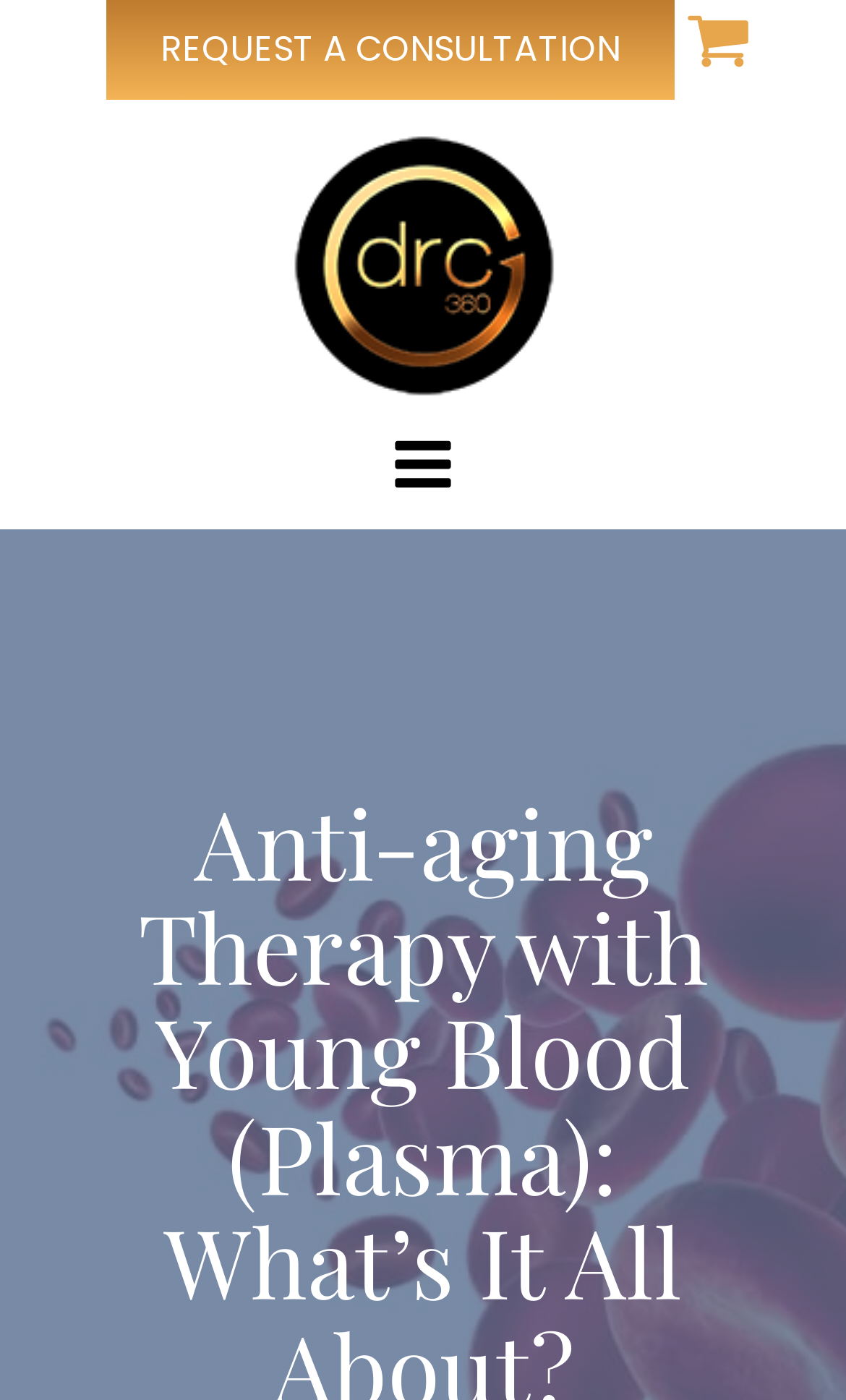Identify the bounding box coordinates of the HTML element based on this description: "parent_node: REQUEST A CONSULTATION".

[0.797, 0.0, 0.874, 0.046]